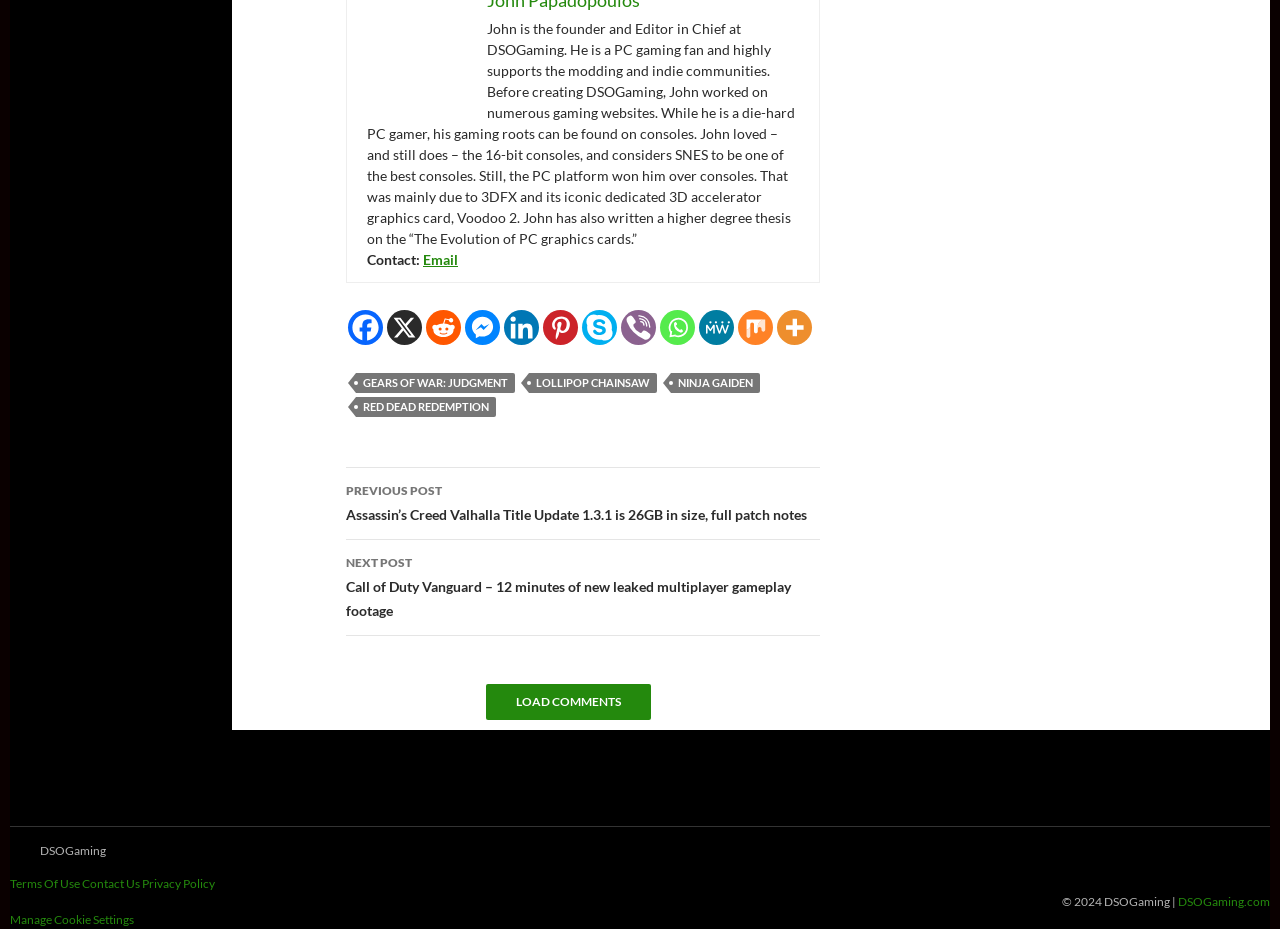Locate the bounding box coordinates of the element you need to click to accomplish the task described by this instruction: "Visit Facebook page".

[0.272, 0.334, 0.299, 0.371]